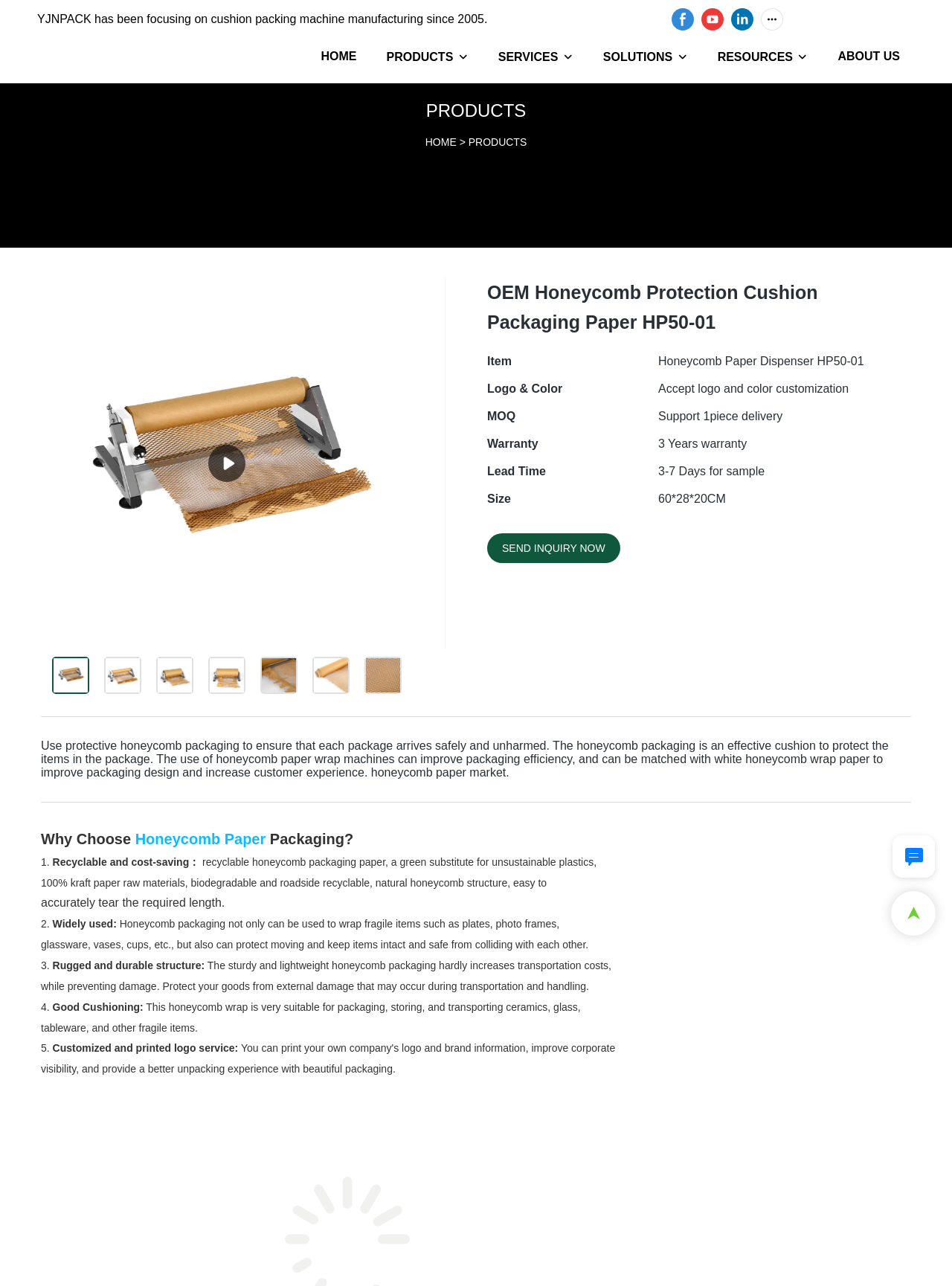Determine and generate the text content of the webpage's headline.

OEM Honeycomb Protection Cushion Packaging Paper HP50-01